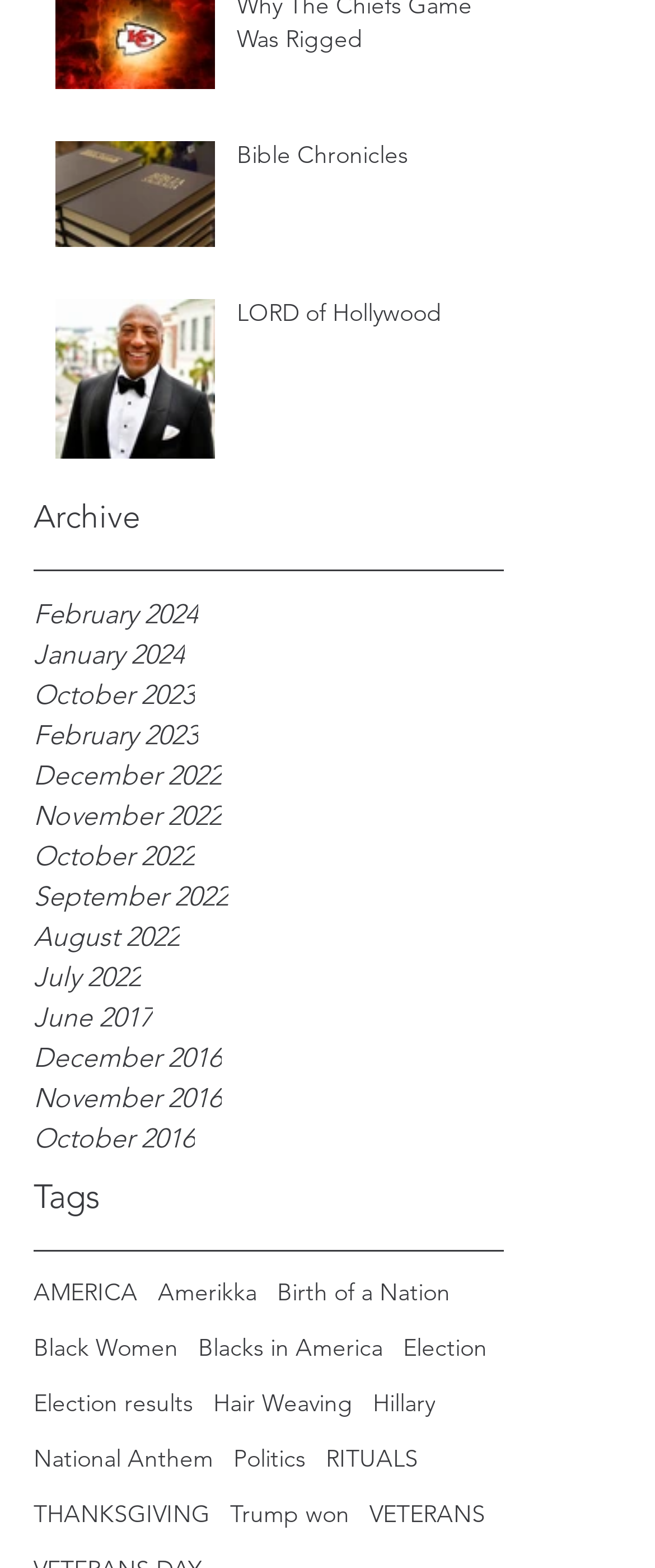For the element described, predict the bounding box coordinates as (top-left x, top-left y, bottom-right x, bottom-right y). All values should be between 0 and 1. Element description: February 2023

[0.051, 0.457, 0.769, 0.482]